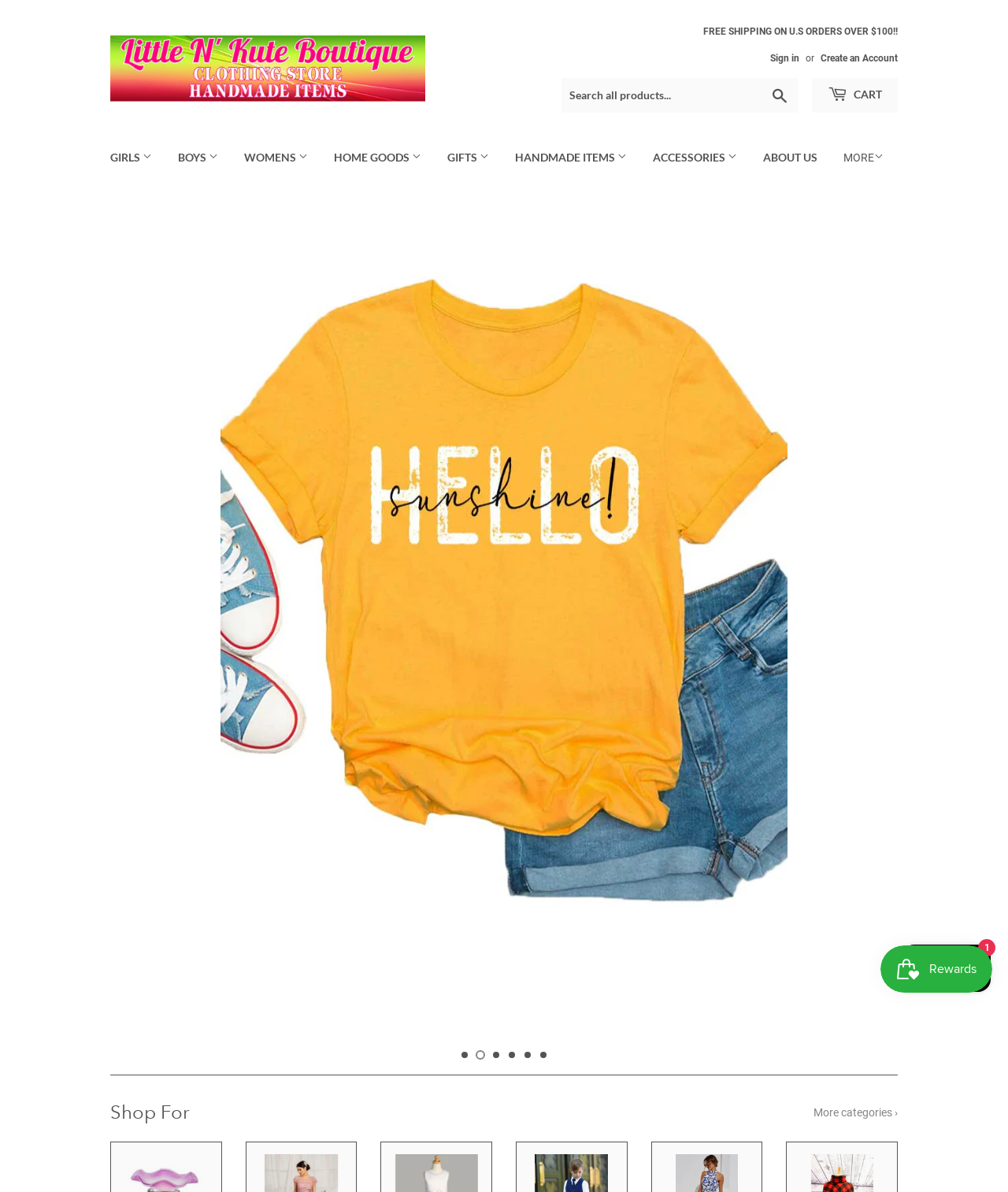Please find the bounding box coordinates of the element that must be clicked to perform the given instruction: "Search for products". The coordinates should be four float numbers from 0 to 1, i.e., [left, top, right, bottom].

[0.557, 0.065, 0.791, 0.094]